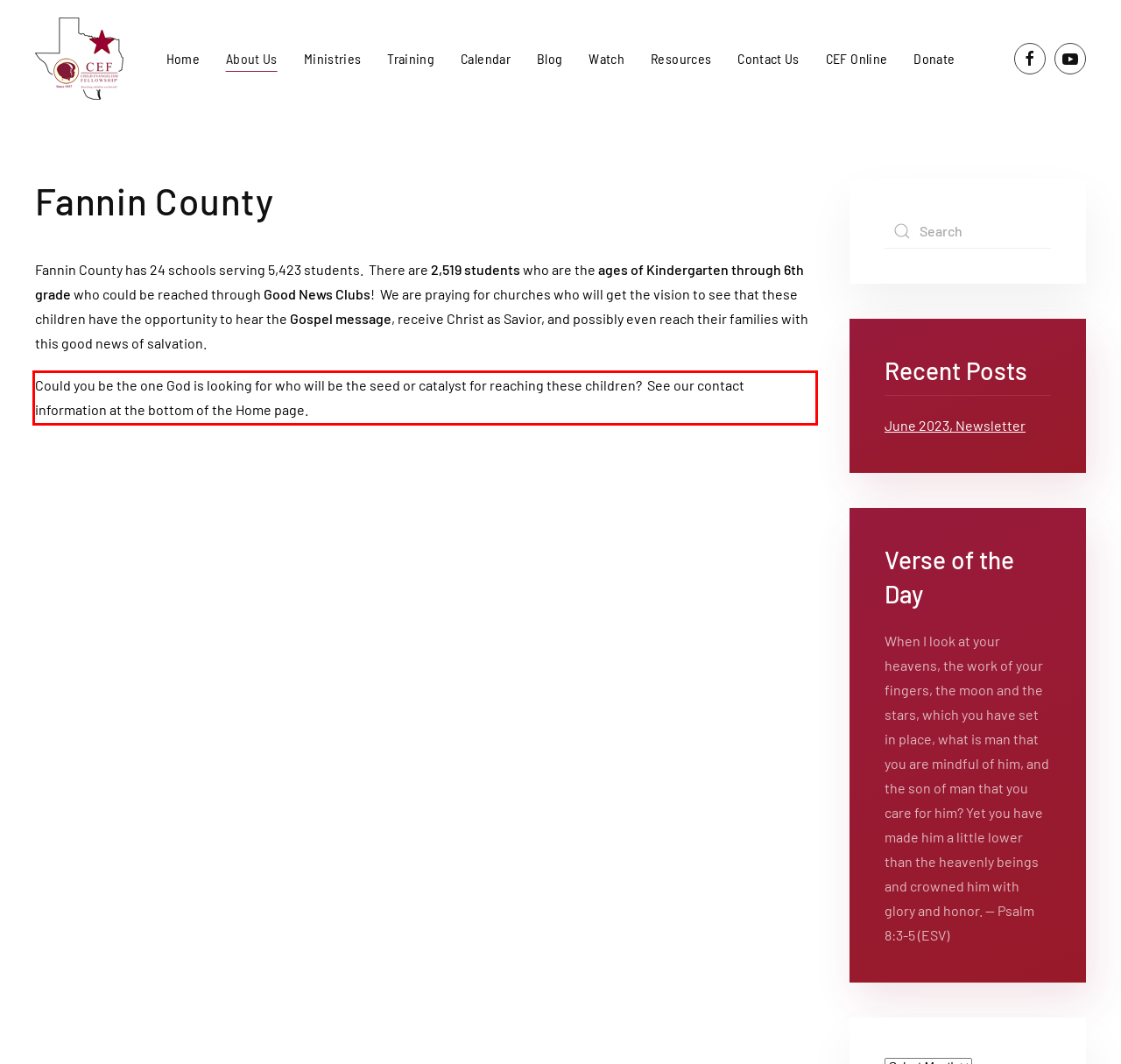Please examine the webpage screenshot containing a red bounding box and use OCR to recognize and output the text inside the red bounding box.

Could you be the one God is looking for who will be the seed or catalyst for reaching these children? See our contact information at the bottom of the Home page.